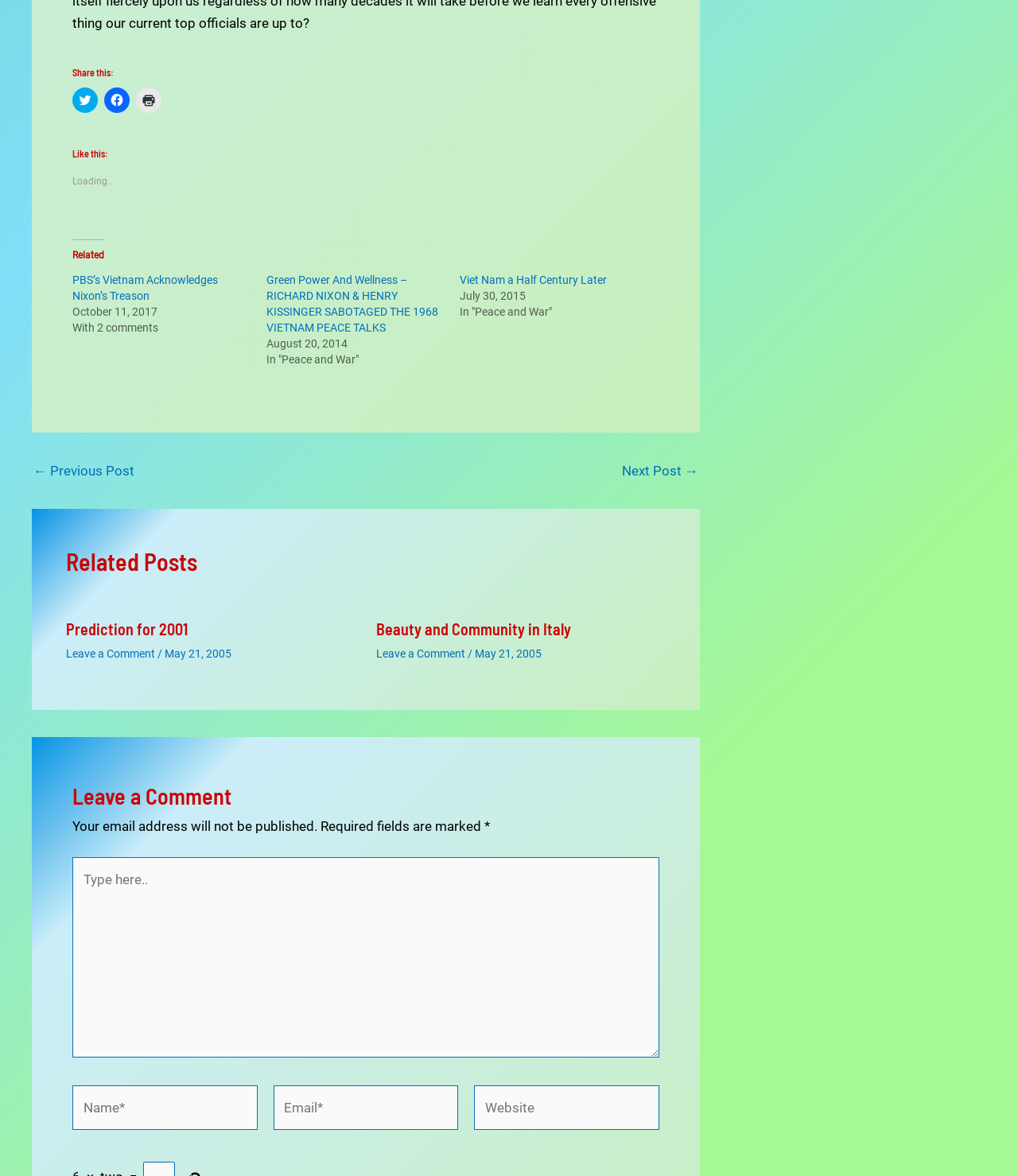What is the purpose of the links with Twitter, Facebook, and print icons?
Look at the image and answer with only one word or phrase.

Share this